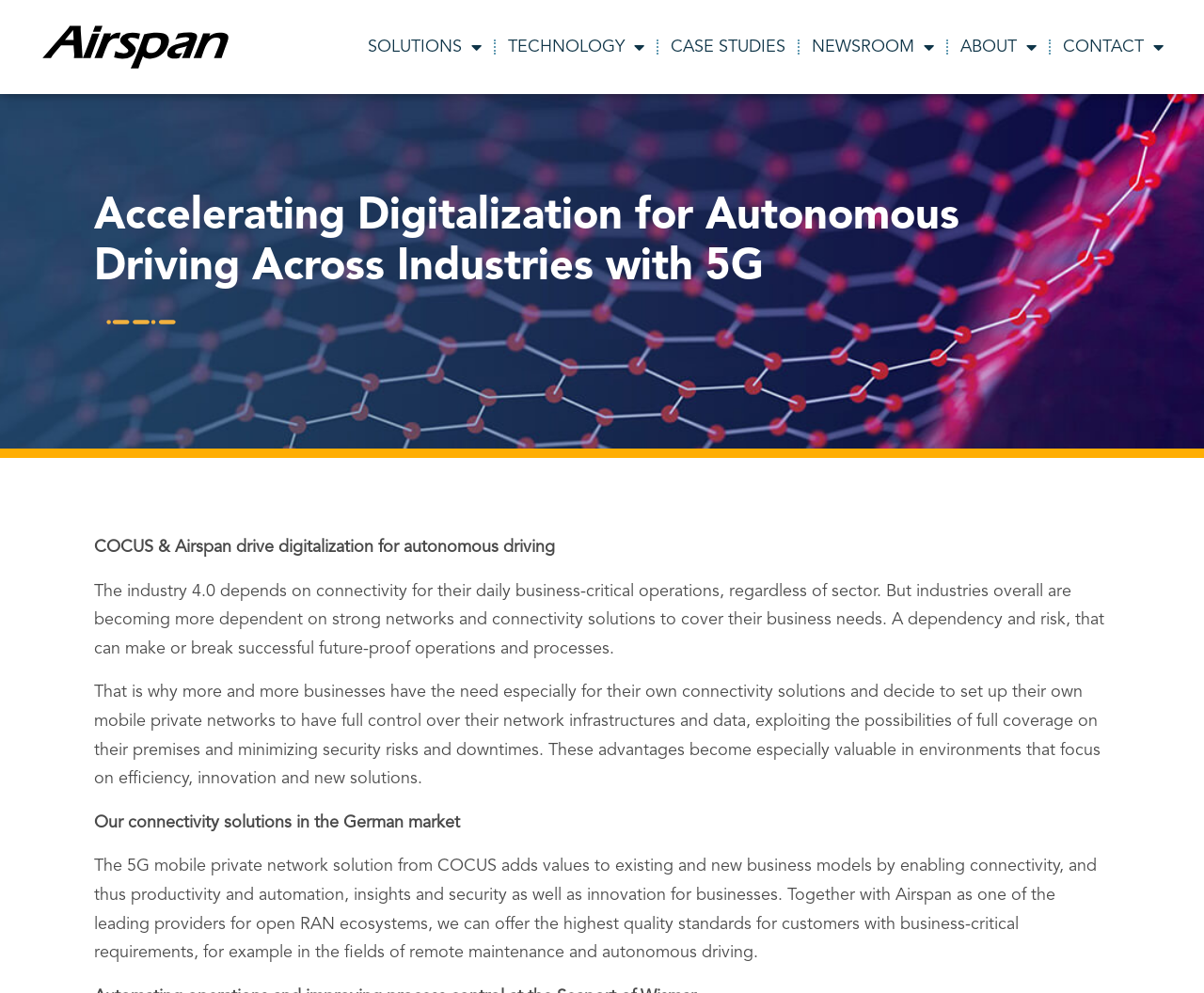What is the main topic of this webpage?
Please elaborate on the answer to the question with detailed information.

Based on the webpage content, it is clear that the main topic is about accelerating digitalization for autonomous driving across industries with 5G. The webpage discusses the importance of connectivity solutions for businesses, especially in the field of autonomous driving.